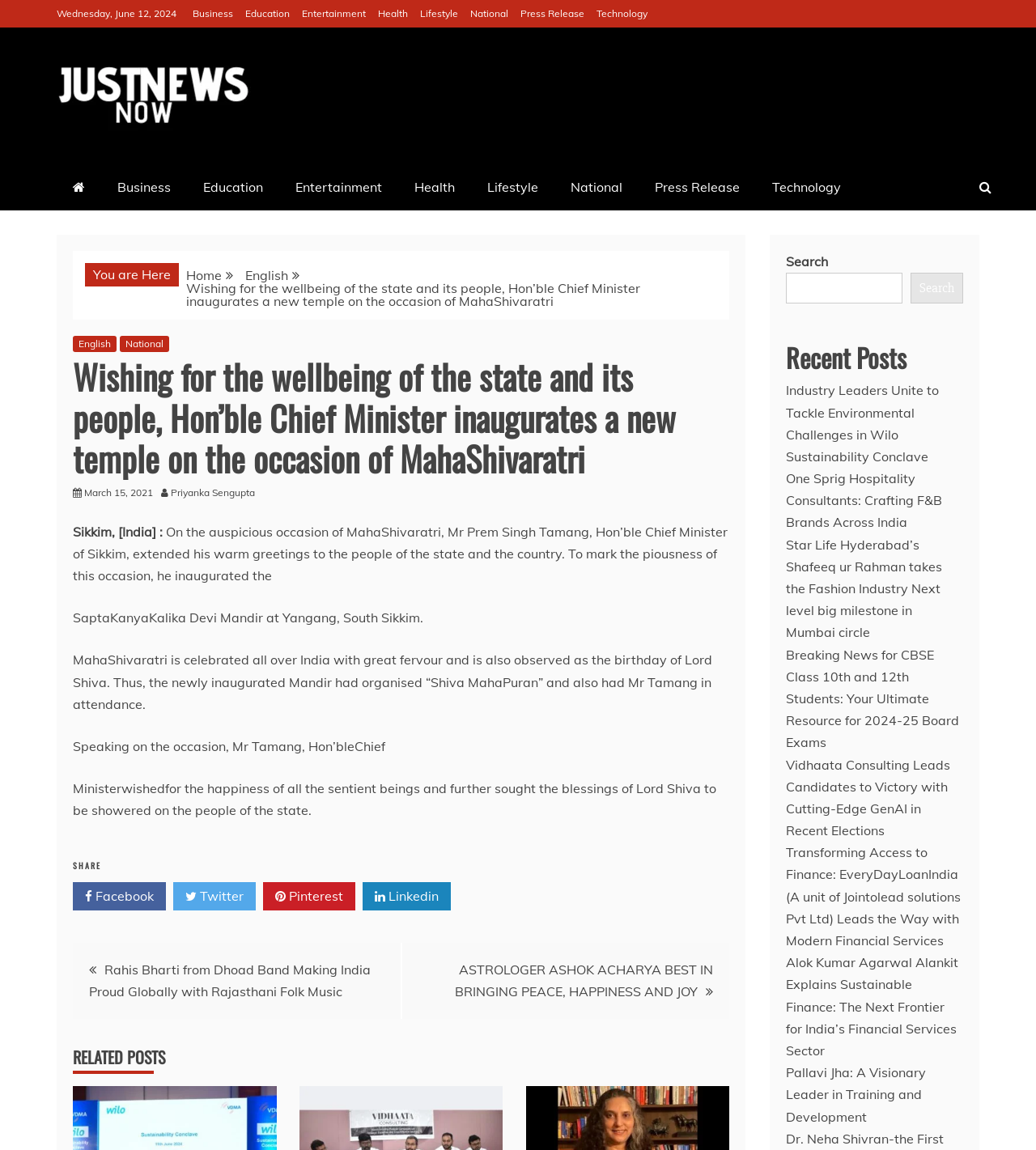Determine the bounding box coordinates for the element that should be clicked to follow this instruction: "Click on the 'Industry Leaders Unite to Tackle Environmental Challenges in Wilo Sustainability Conclave' link". The coordinates should be given as four float numbers between 0 and 1, in the format [left, top, right, bottom].

[0.759, 0.332, 0.907, 0.404]